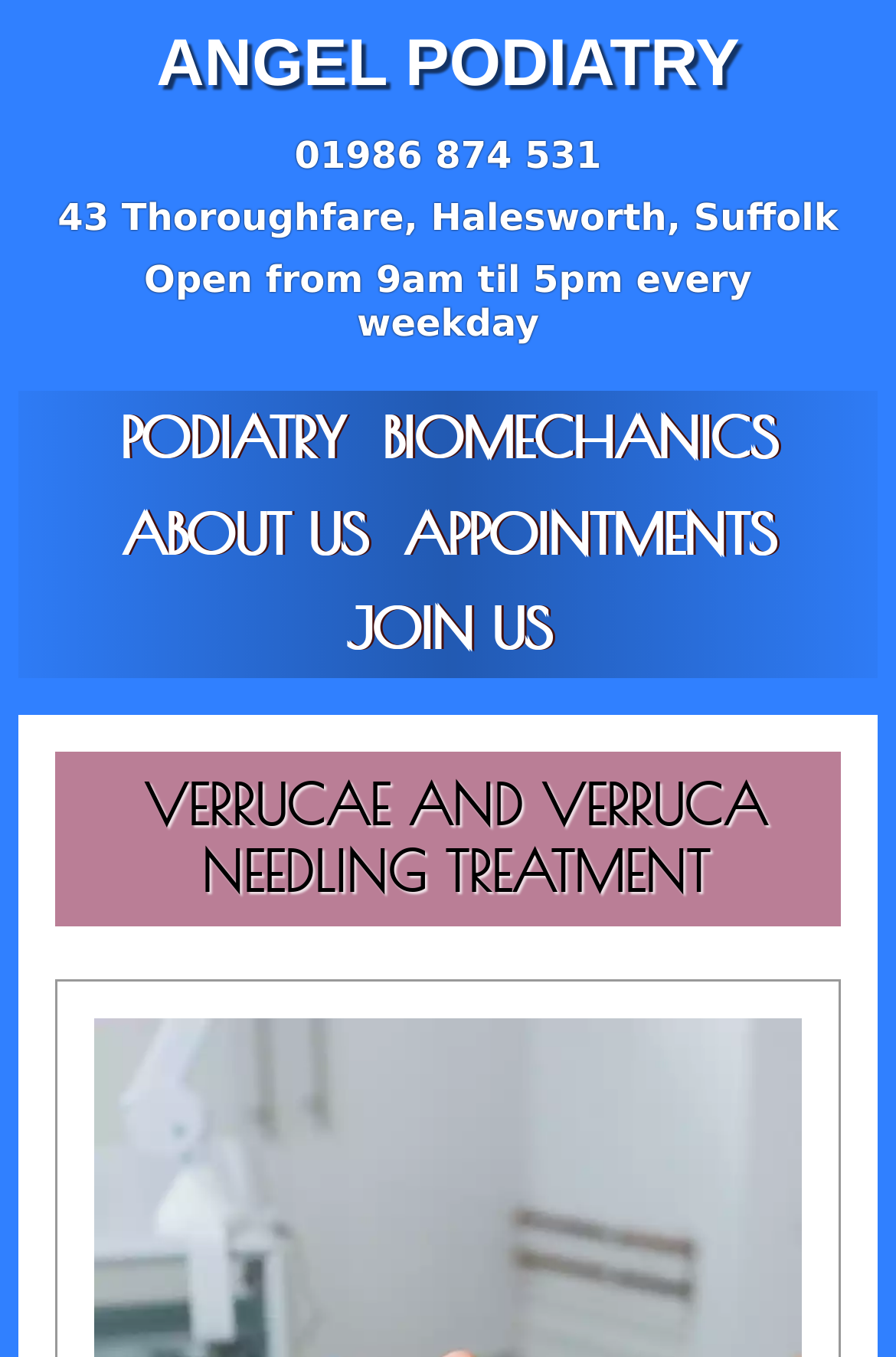What is the phone number of Angel Podiatry?
Please describe in detail the information shown in the image to answer the question.

I found the phone number by looking at the region 'Angel Podiatry in Halesworth' and finding the link '01986 874 531' within it.